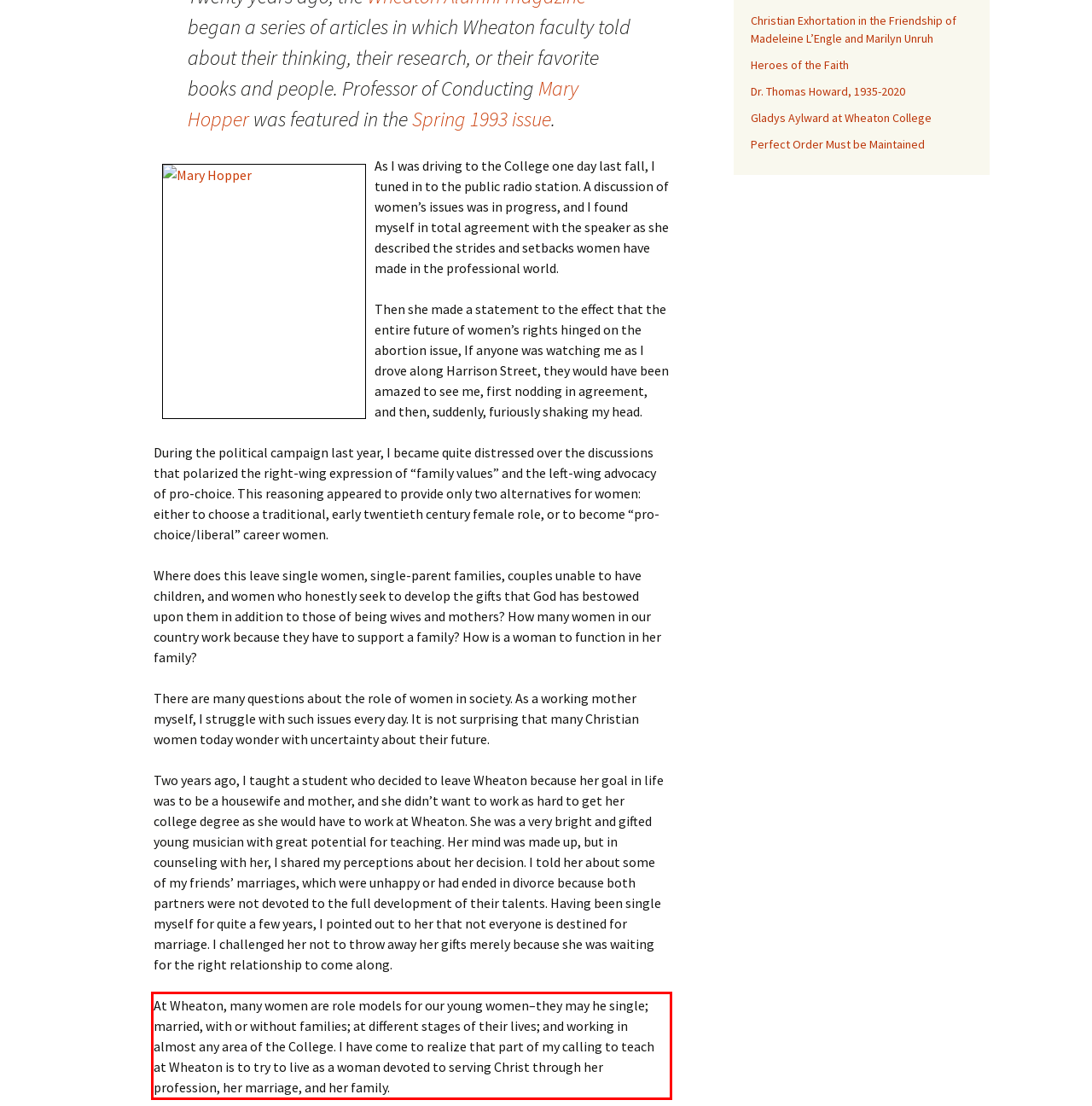Identify and extract the text within the red rectangle in the screenshot of the webpage.

At Wheaton, many women are role models for our young women–they may he single; married, with or without families; at different stages of their lives; and working in almost any area of the College. I have come to realize that part of my calling to teach at Wheaton is to try to live as a woman devoted to serving Christ through her profession, her marriage, and her family.